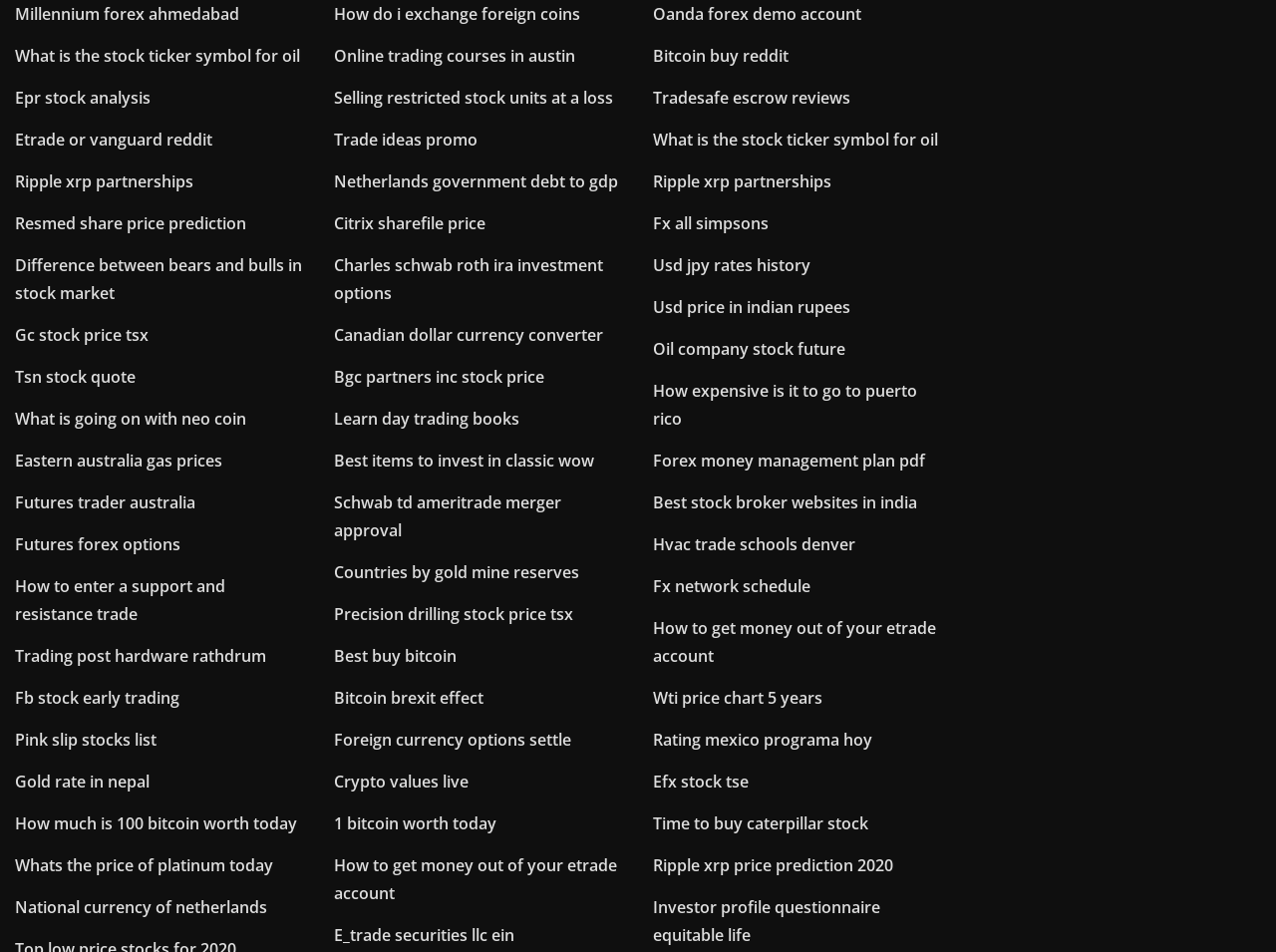Locate the bounding box coordinates of the element that should be clicked to fulfill the instruction: "Explore 'Epr stock analysis'".

[0.012, 0.092, 0.118, 0.115]